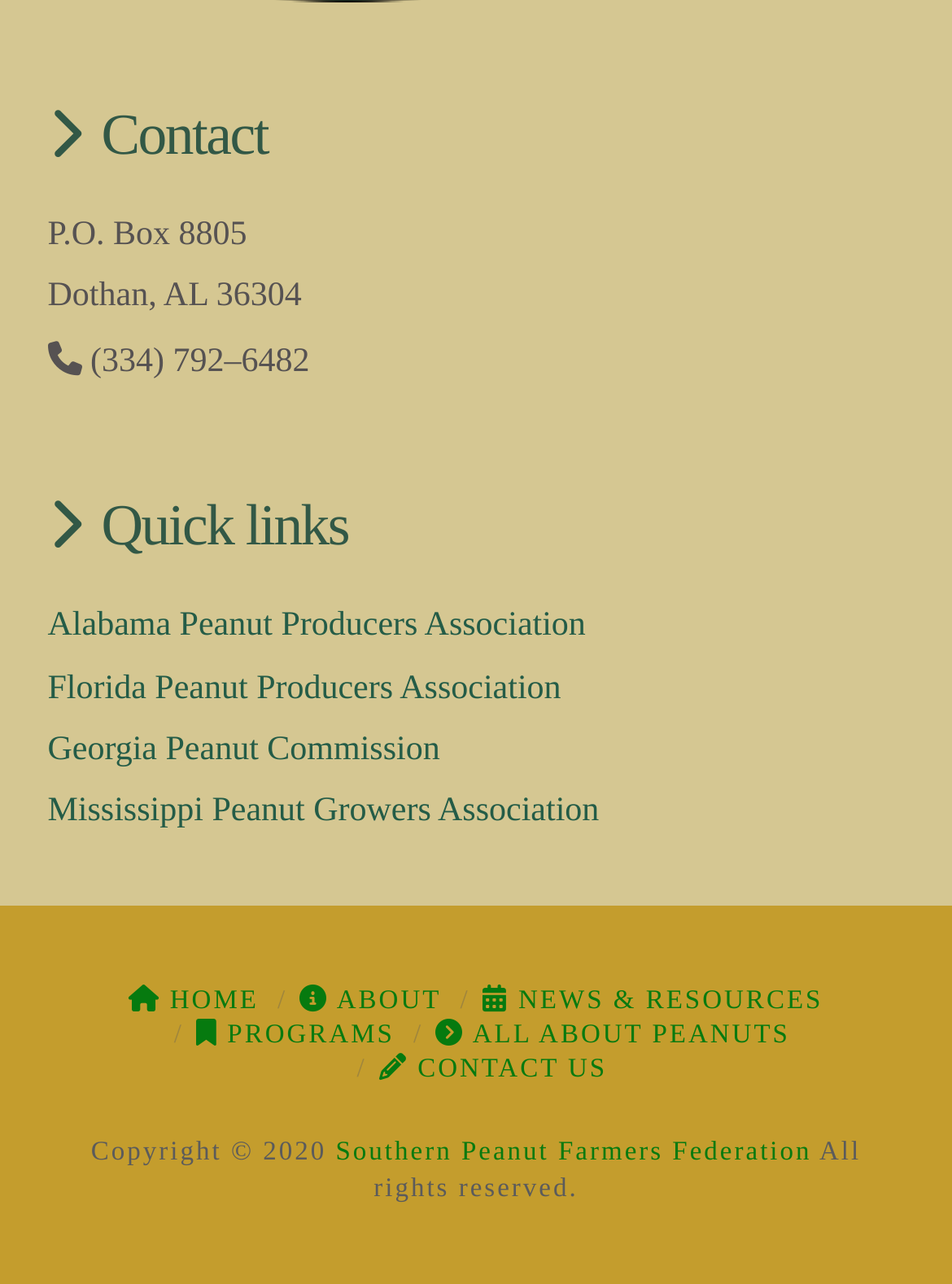Identify the bounding box coordinates of the section that should be clicked to achieve the task described: "Check Annual Reports".

None